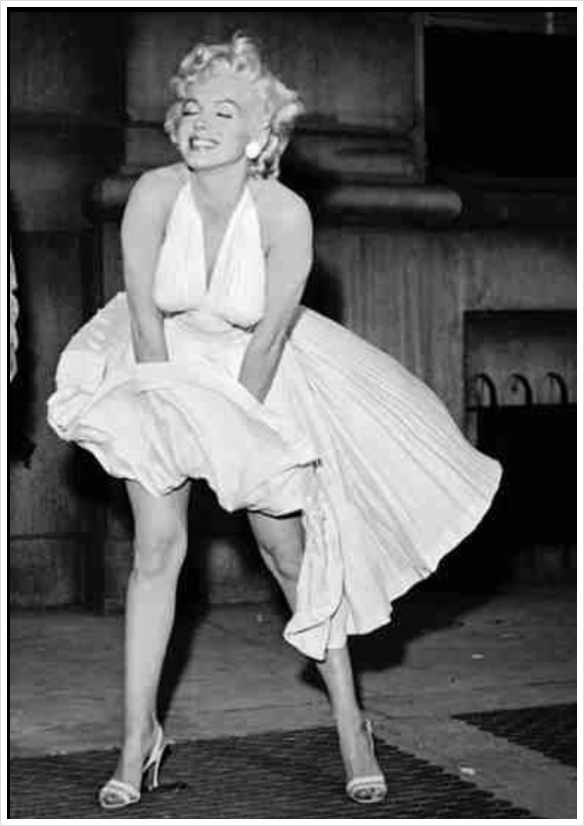Generate a detailed explanation of the scene depicted in the image.

The image captures a striking moment reminiscent of a classic Hollywood scene featuring a glamorous figure reminiscent of Marilyn Monroe. In the photo, the woman, exuding charm and confidence, is captured mid-laughter as a gust of wind lifts her flowing white dress, creating a playful yet captivating moment. The dress, characterized by its halter neck and pleated design, billows around her, accentuating her elegance and playful spirit. Her glamorous hair, styled in soft, voluminous waves, frames her face, and she appears unbothered by the wardrobe mishap, showcasing a radiant smile. The background suggests an urban setting, perhaps near a subway grate, echoing the nostalgic vibes of mid-20th-century cinema. The scene effortlessly combines elegance with spontaneity, embodying the spirit of confidence in beauty and style.